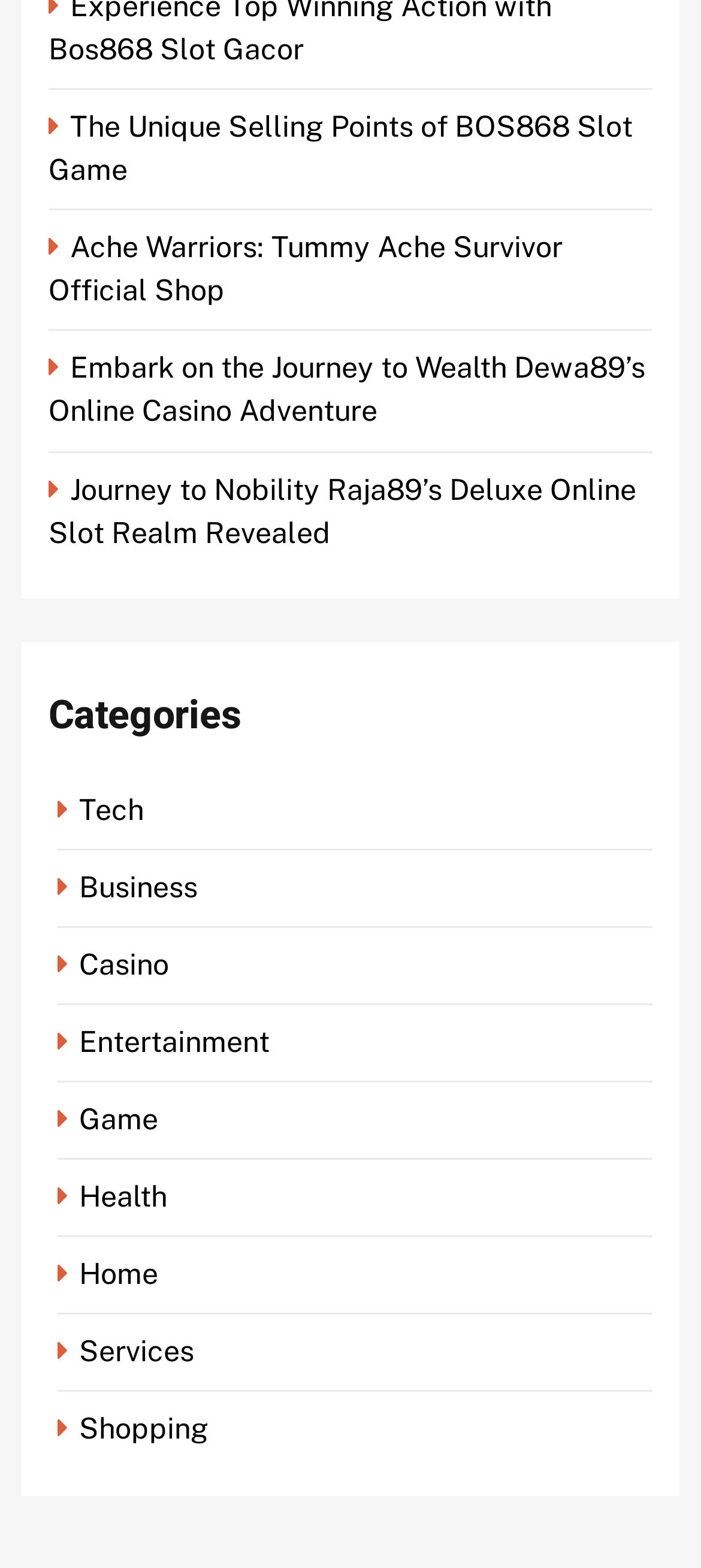Using the details from the image, please elaborate on the following question: What is the purpose of the 'Categories' section?

The 'Categories' section appears to be a navigation menu, allowing users to quickly access specific topics or areas of interest on the webpage, such as 'Tech' or 'Casino'.